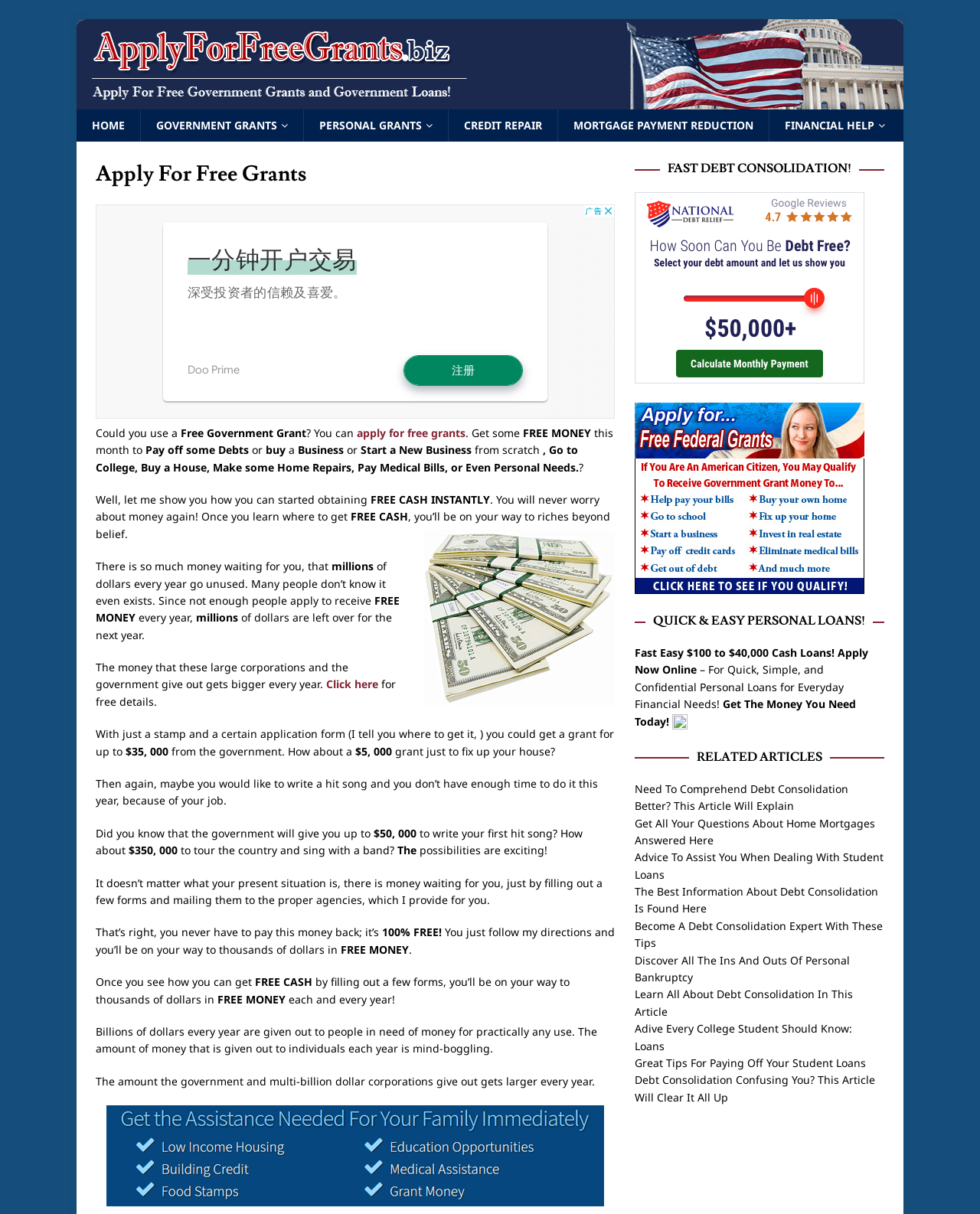Using details from the image, please answer the following question comprehensively:
How often does the amount of money given out by the government and corporations increase?

According to the webpage content, the amount of money given out by the government and corporations increases every year, which suggests that the amount of grants and funding available is not fixed and is subject to annual increases.